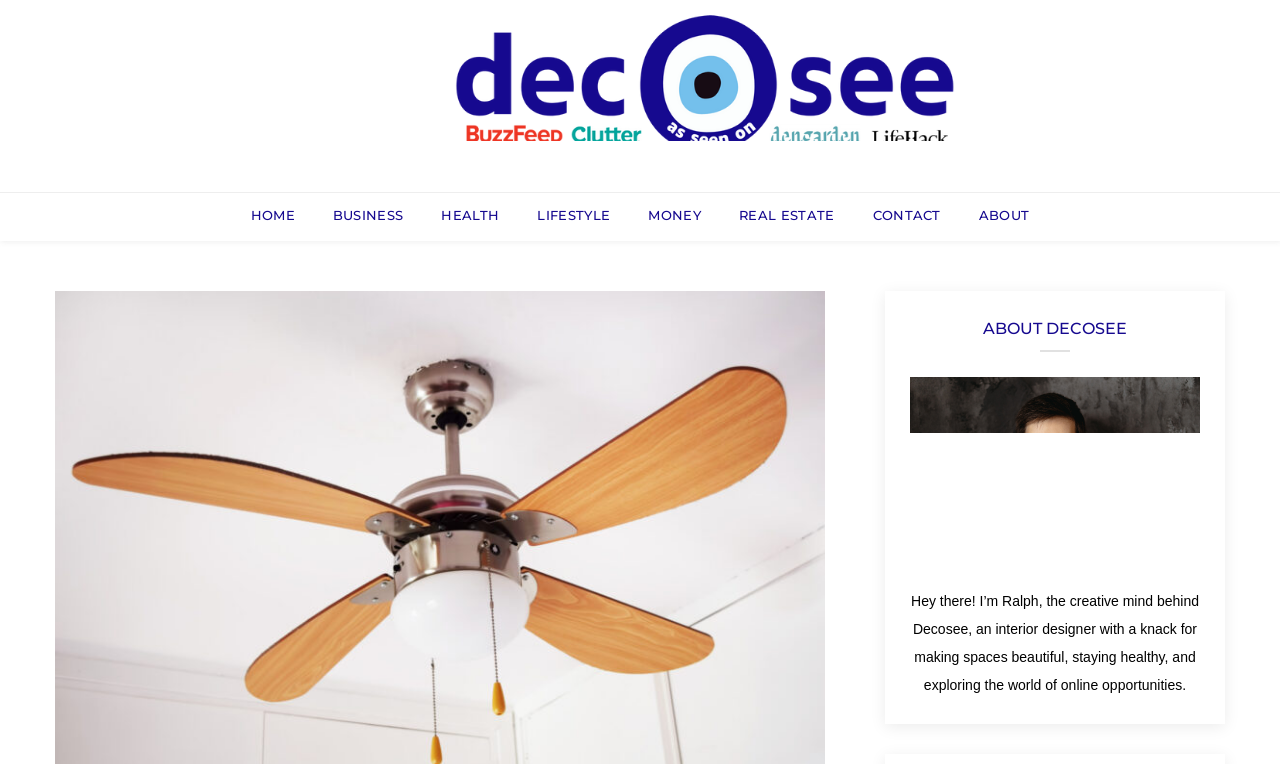Describe every aspect of the webpage in a detailed manner.

The webpage is about a guide to buying a ceiling fan, with a focus on what to consider when making a purchase. At the top left of the page, there is a logo image and a link to the website's homepage, "decOsee". Below the logo, there is a navigation menu with seven links: "HOME", "BUSINESS", "HEALTH", "LIFESTYLE", "MONEY", "REAL ESTATE", and "CONTACT". These links are positioned horizontally, with "HOME" on the left and "CONTACT" on the right.

To the right of the navigation menu, there is a link to the "ABOUT" page, which has a heading "ABOUT DECOSEE" below it. Under the heading, there is a brief introduction to the website's creator, Ralph, who is an interior designer. The introduction is a block of text that spans almost the entire width of the page.

The main content of the webpage is not explicitly described in the accessibility tree, but based on the meta description, it is likely that the page contains a guide or article about what to consider when buying a ceiling fan.